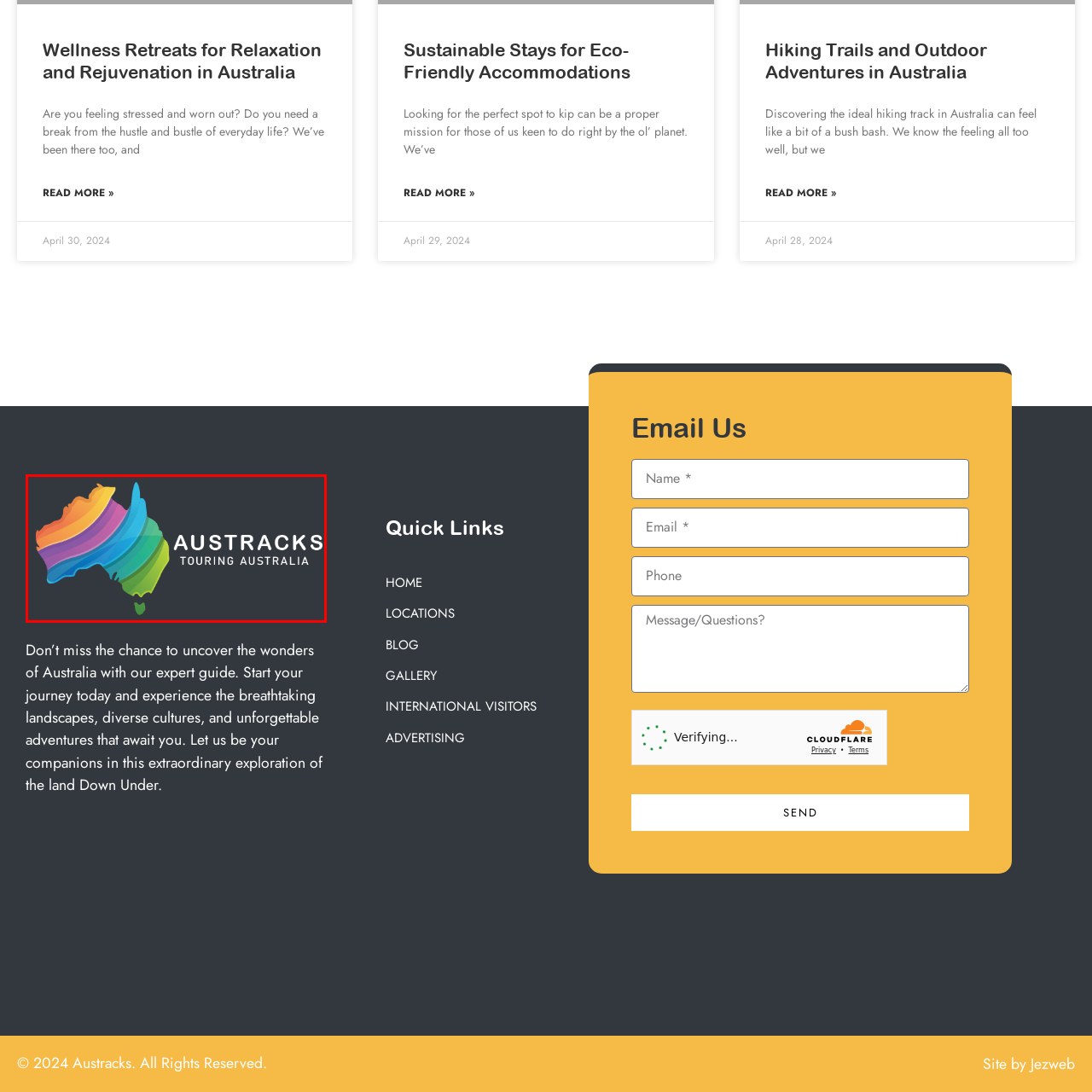Direct your attention to the part of the image marked by the red boundary and give a detailed response to the following question, drawing from the image: What is represented by the multicolored bands in the logo?

The stylized map of Australia in the logo features multicolored bands, which represent the diverse landscapes of the continent, showcasing the variety of natural beauty that Australia has to offer.